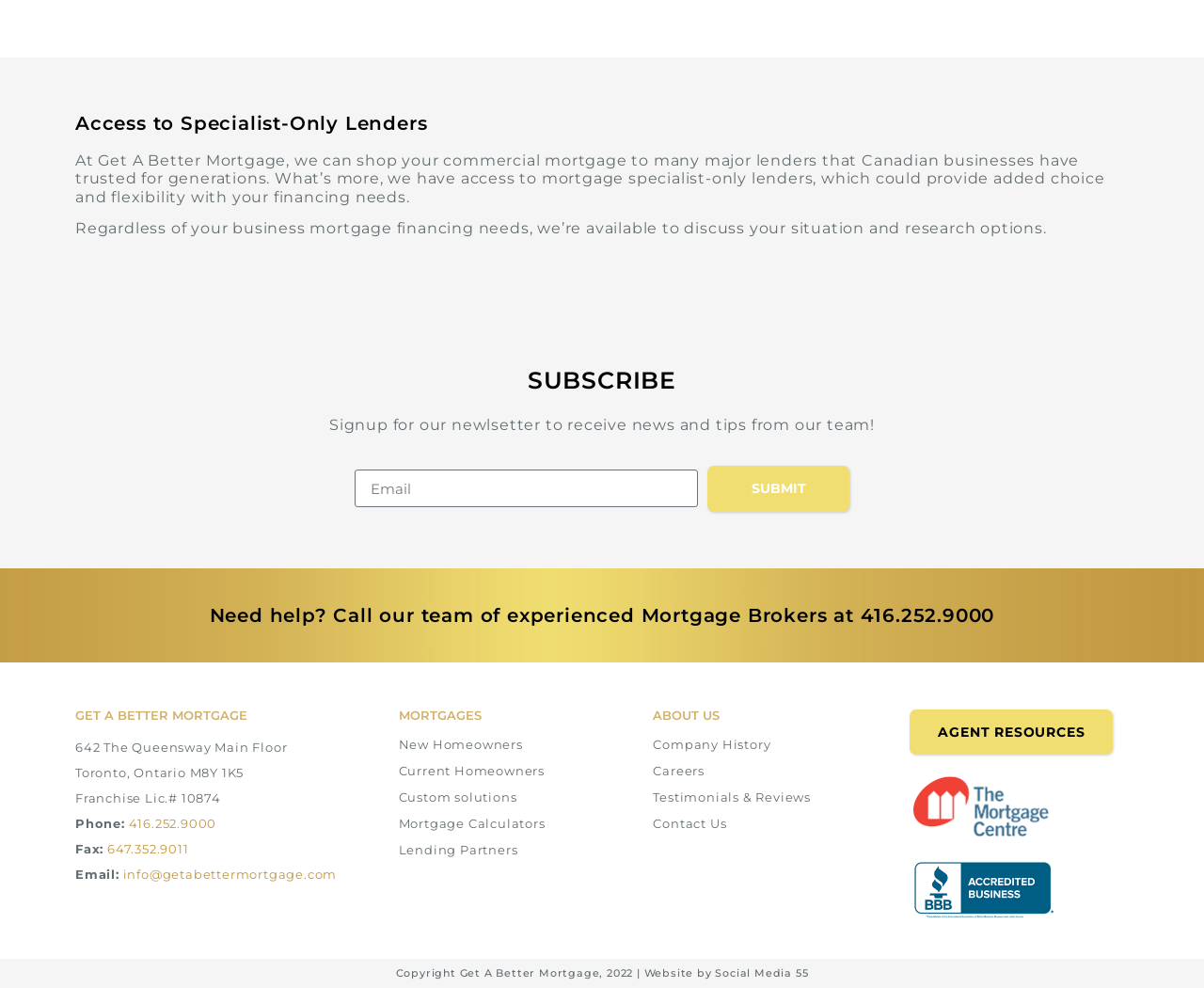Using the format (top-left x, top-left y, bottom-right x, bottom-right y), provide the bounding box coordinates for the described UI element. All values should be floating point numbers between 0 and 1: Social Media 55

[0.594, 0.978, 0.671, 0.991]